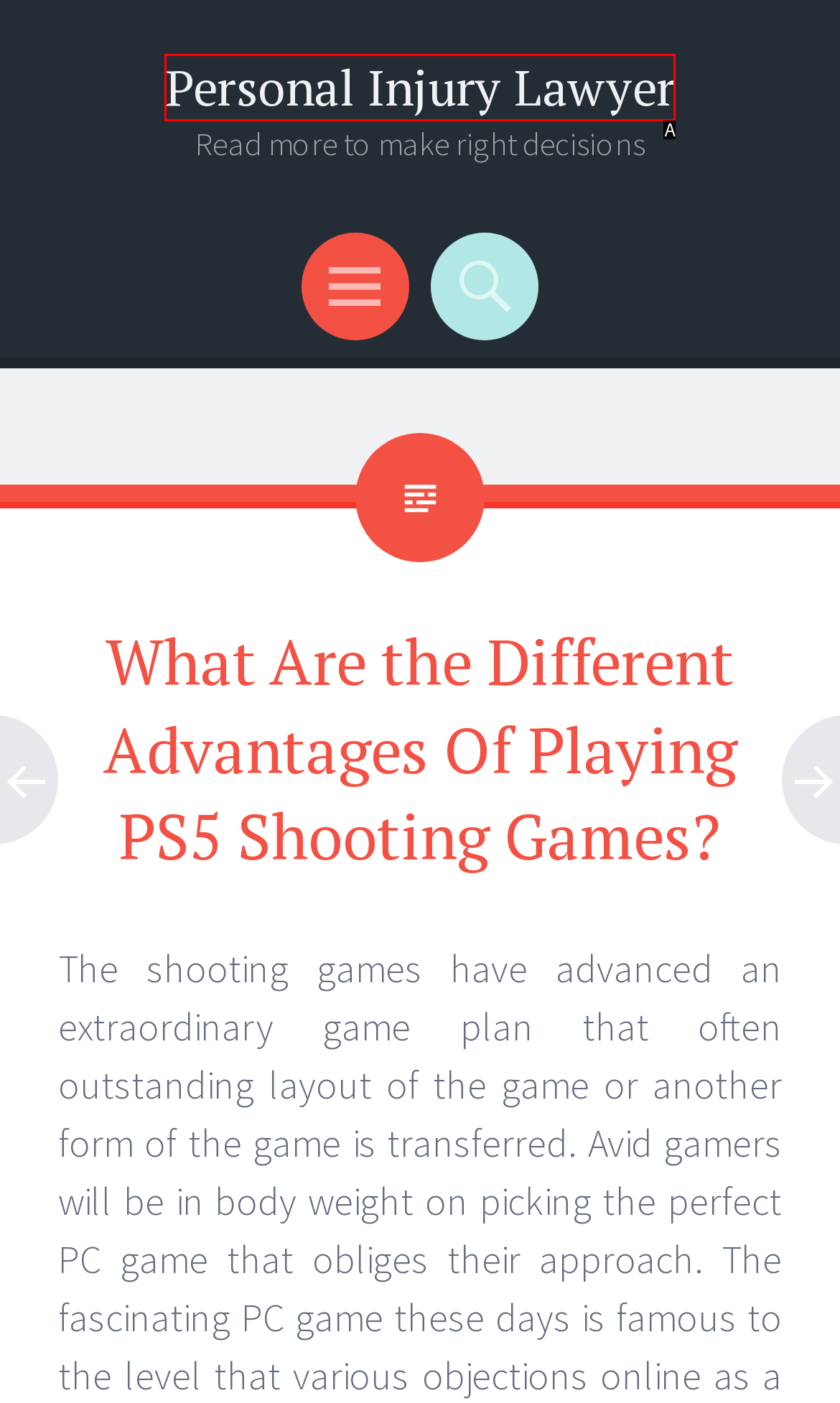Match the HTML element to the description: Personal Injury Lawyer. Respond with the letter of the correct option directly.

A